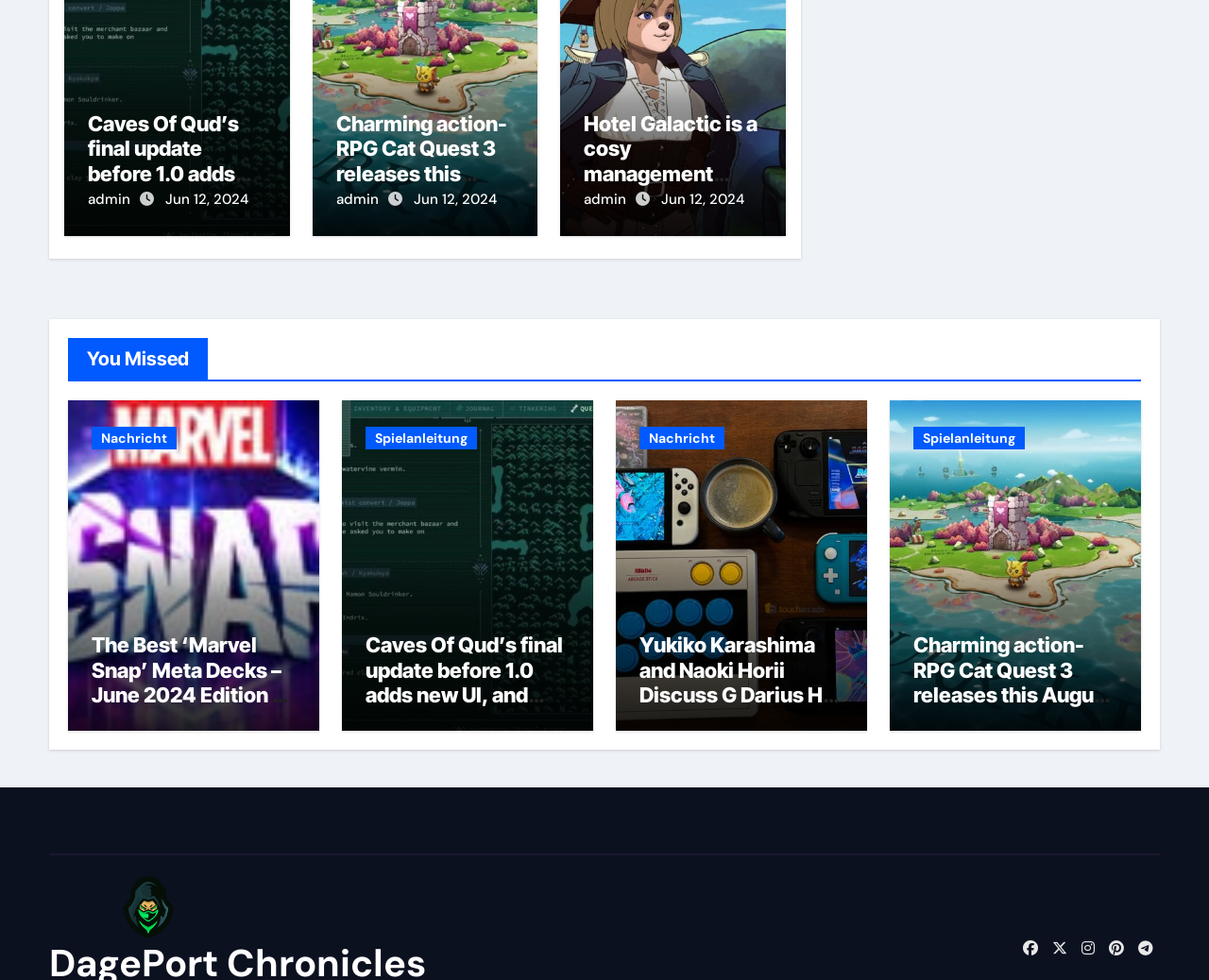Can you determine the bounding box coordinates of the area that needs to be clicked to fulfill the following instruction: "View the article about Charming action-RPG Cat Quest 3"?

[0.278, 0.113, 0.425, 0.19]